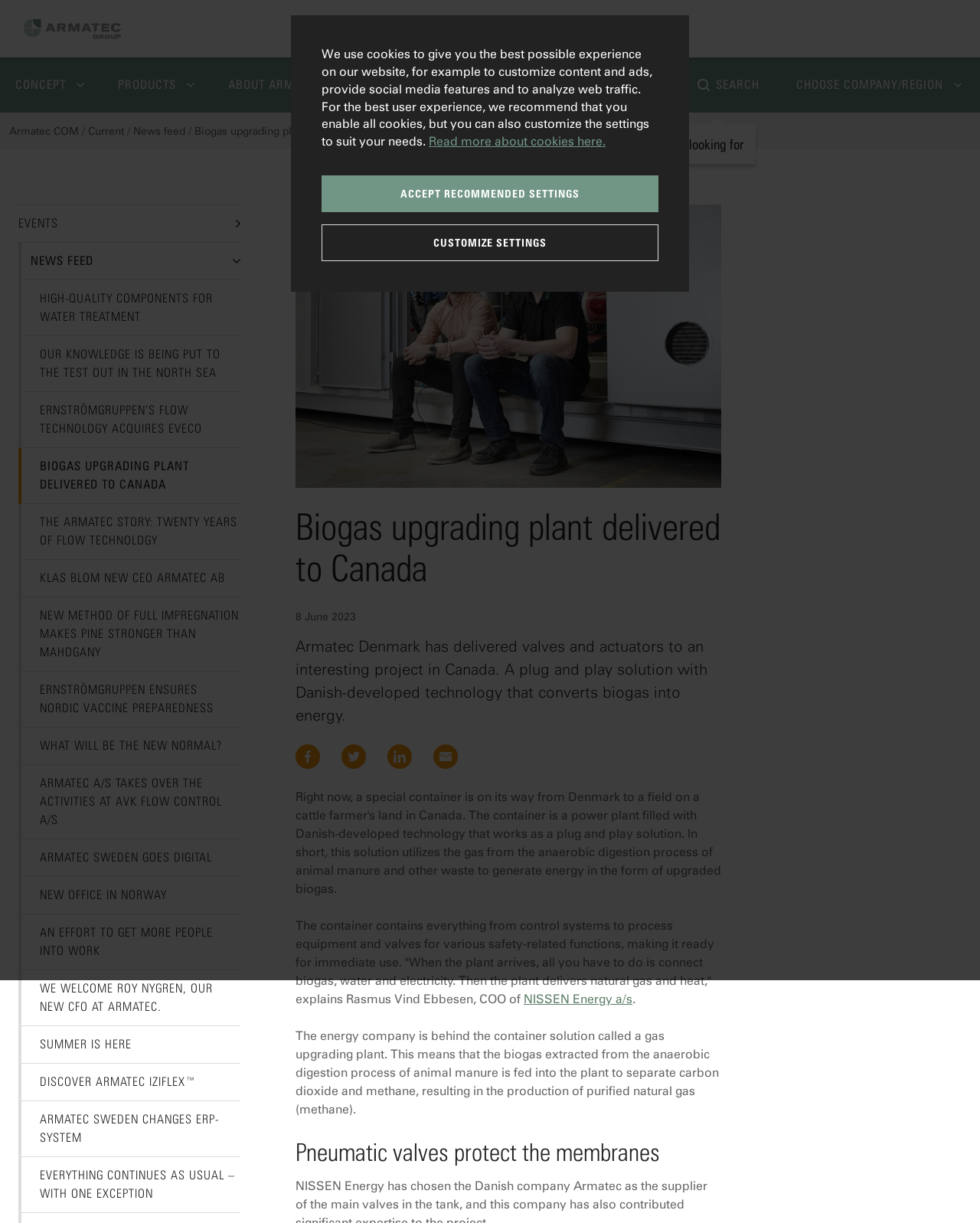Please find the bounding box coordinates of the element's region to be clicked to carry out this instruction: "Search for something".

[0.693, 0.047, 0.794, 0.092]